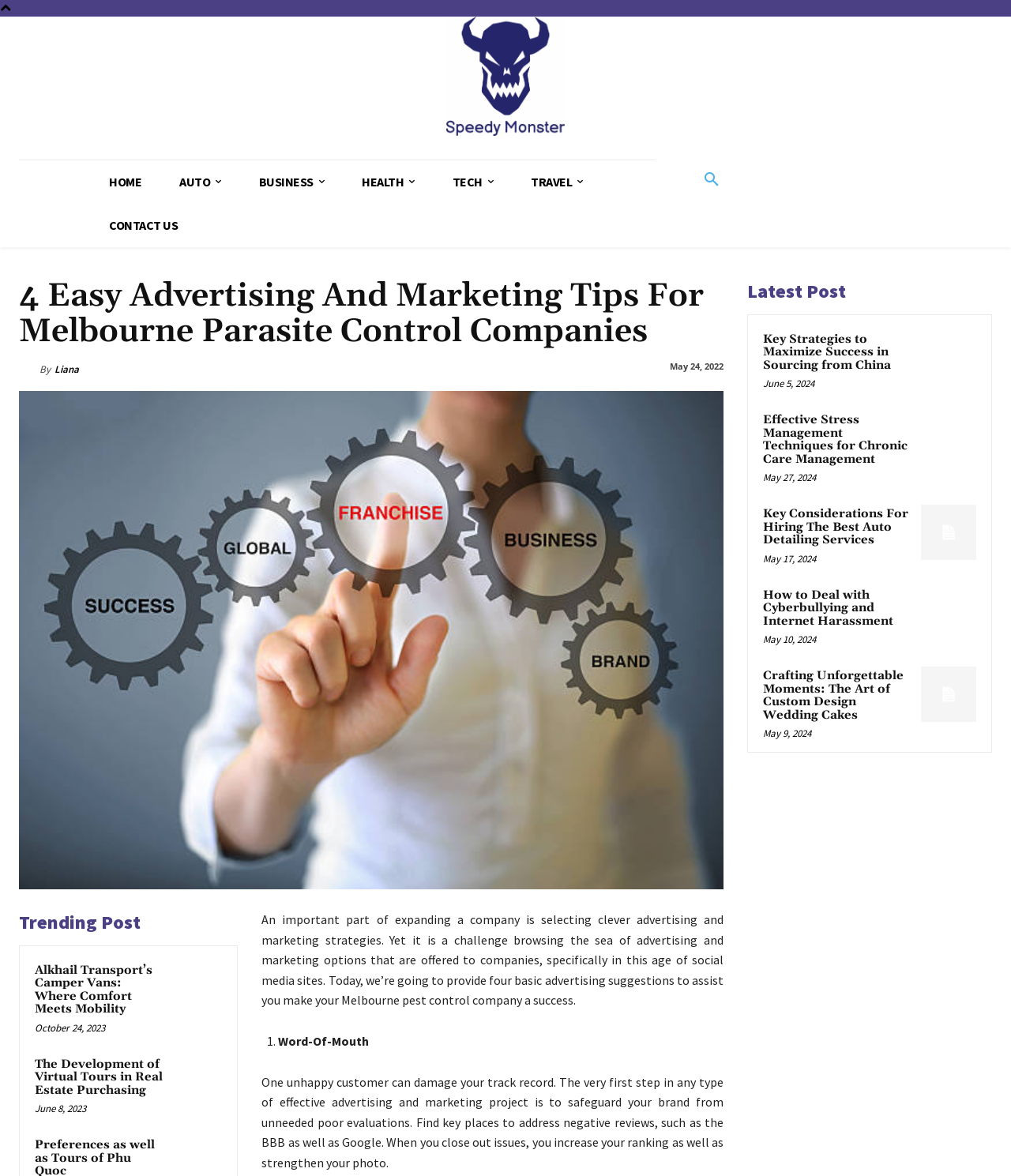Kindly provide the bounding box coordinates of the section you need to click on to fulfill the given instruction: "Search for something".

[0.685, 0.137, 0.723, 0.169]